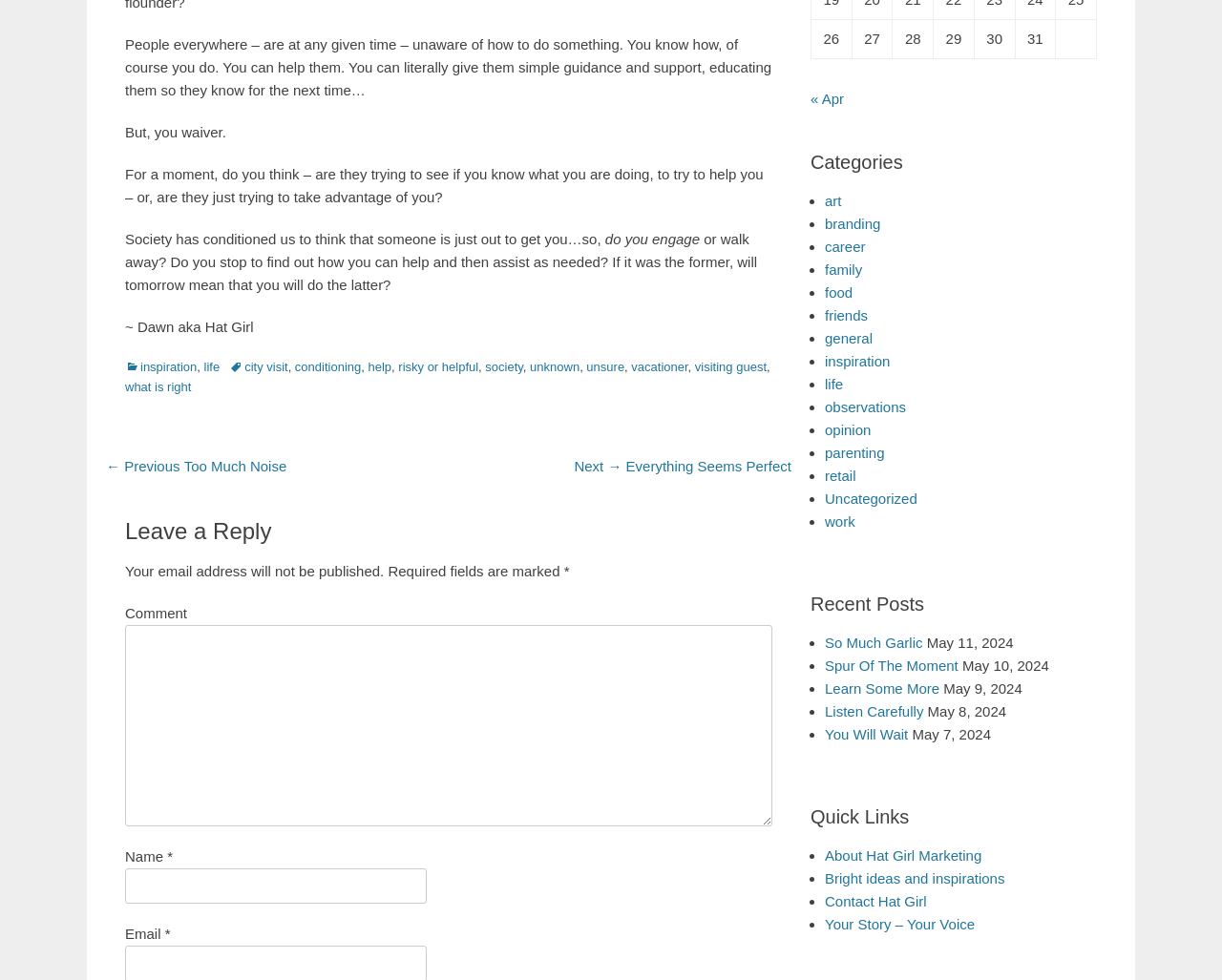Please identify the bounding box coordinates of the clickable element to fulfill the following instruction: "Leave a reply". The coordinates should be four float numbers between 0 and 1, i.e., [left, top, right, bottom].

[0.102, 0.529, 0.632, 0.557]